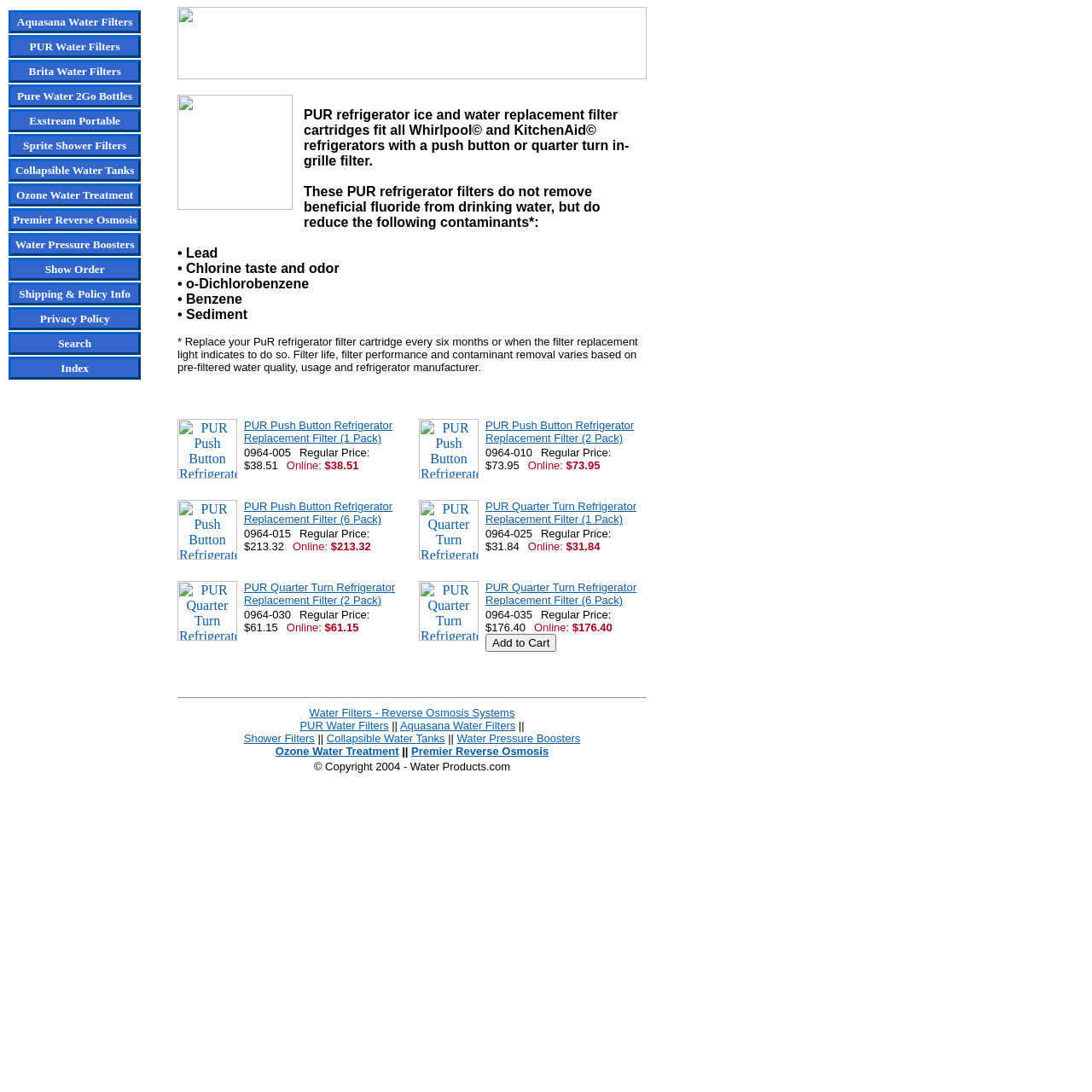Bounding box coordinates are to be given in the format (top-left x, top-left y, bottom-right x, bottom-right y). All values must be floating point numbers between 0 and 1. Provide the bounding box coordinate for the UI element described as: Grayson Peddie

None